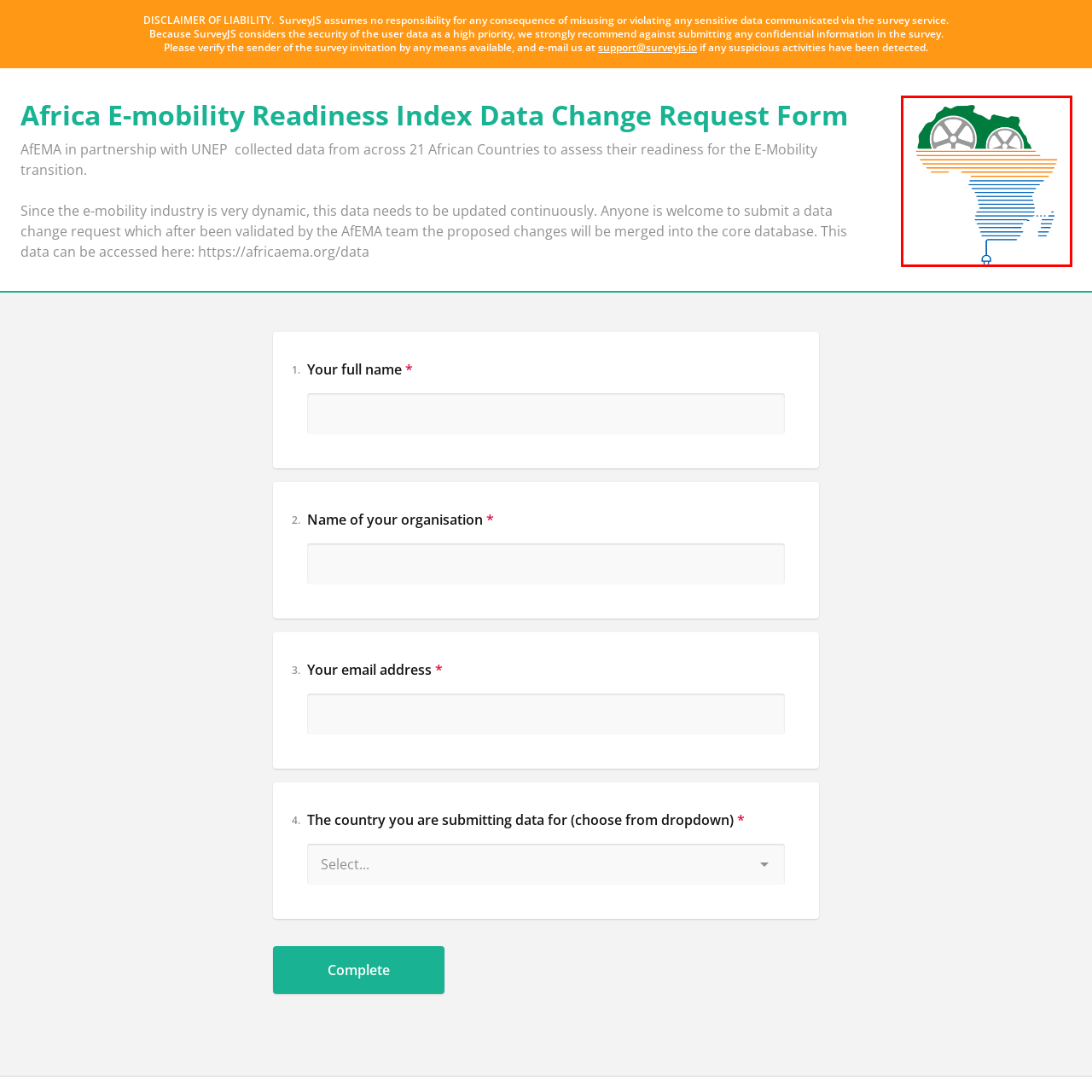What is the theme of the visual?
Check the image encapsulated by the red bounding box and answer the question comprehensively.

The image represents the concept of E-mobility in Africa, creatively illustrated with a contour of the African continent, as described in the caption, indicating that the theme of the visual is E-mobility in Africa.